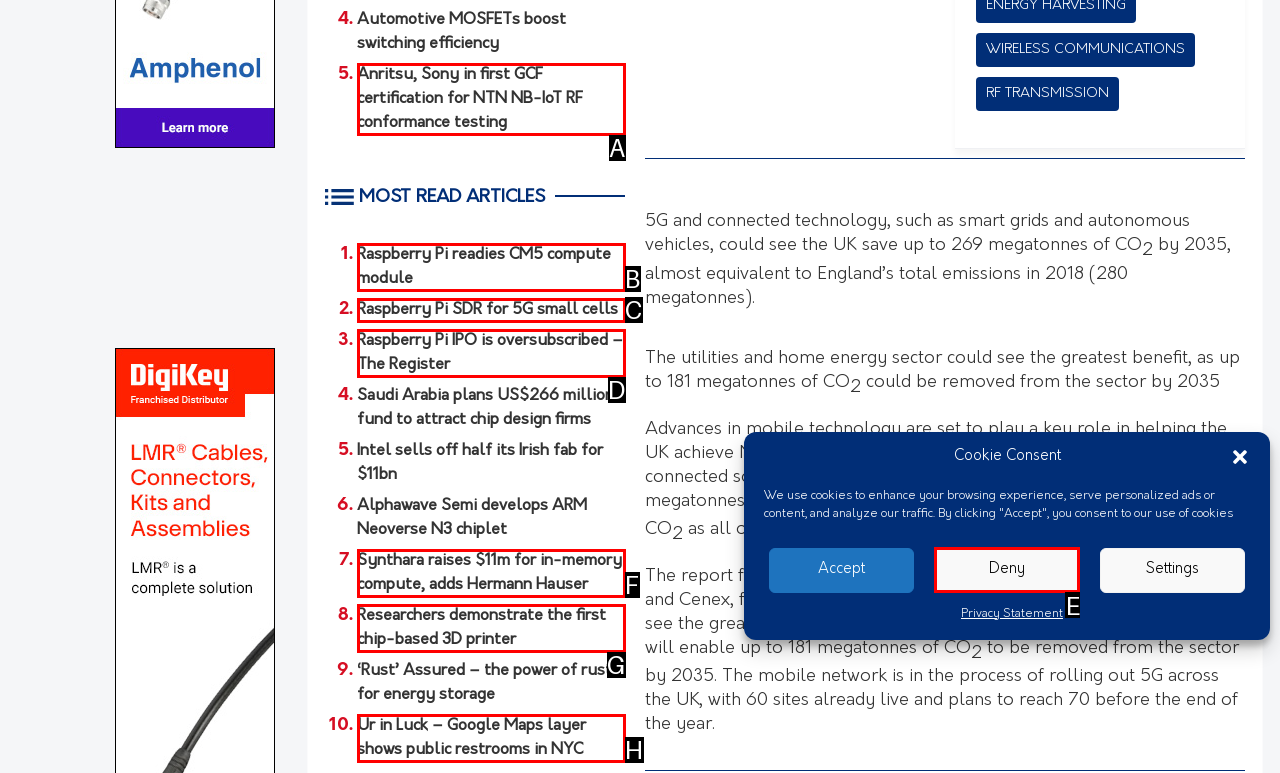Determine which option matches the element description: Deny
Reply with the letter of the appropriate option from the options provided.

E